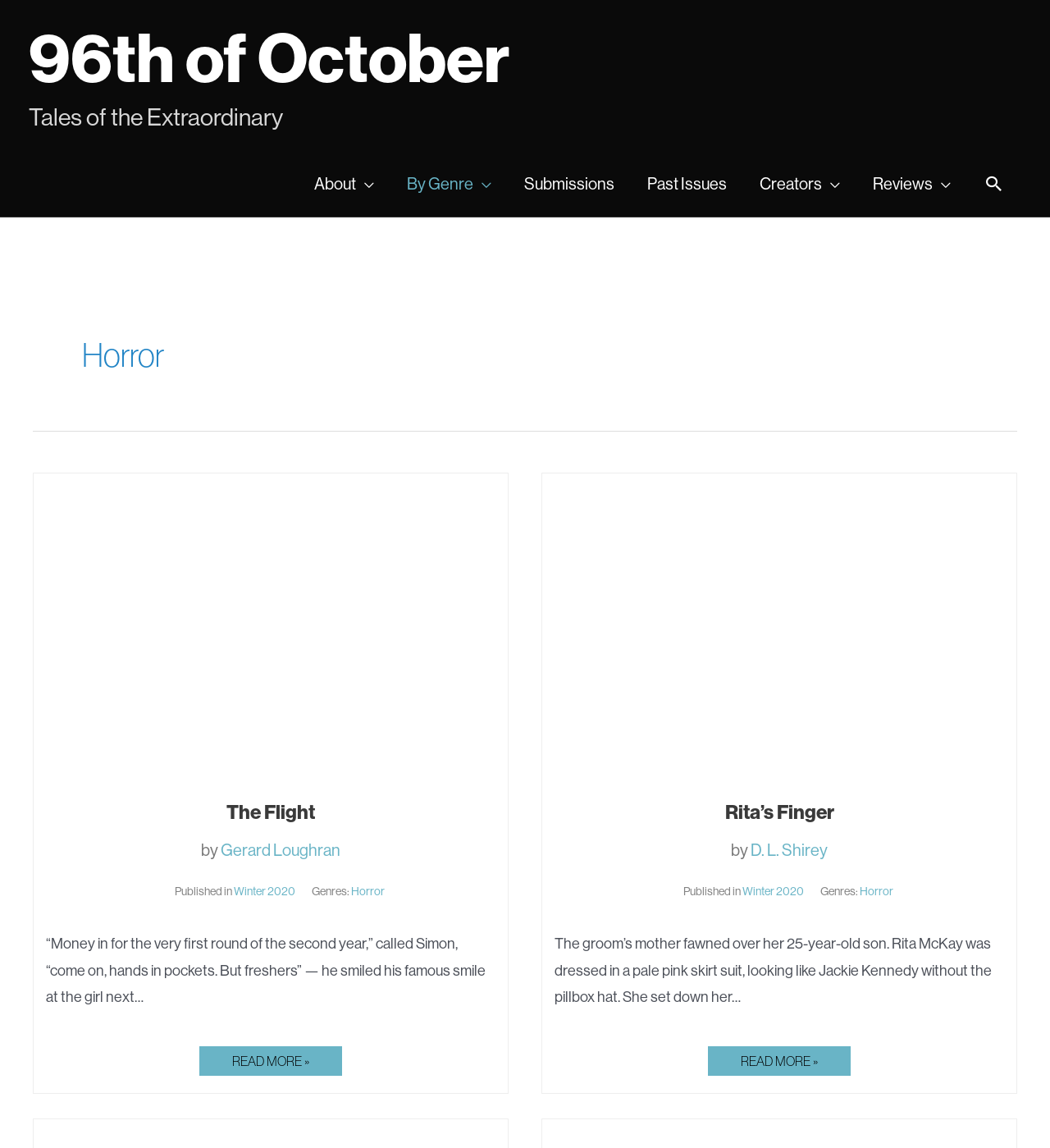Locate the bounding box coordinates of the element that needs to be clicked to carry out the instruction: "read Rita’s Finger". The coordinates should be given as four float numbers ranging from 0 to 1, i.e., [left, top, right, bottom].

[0.528, 0.695, 0.956, 0.719]